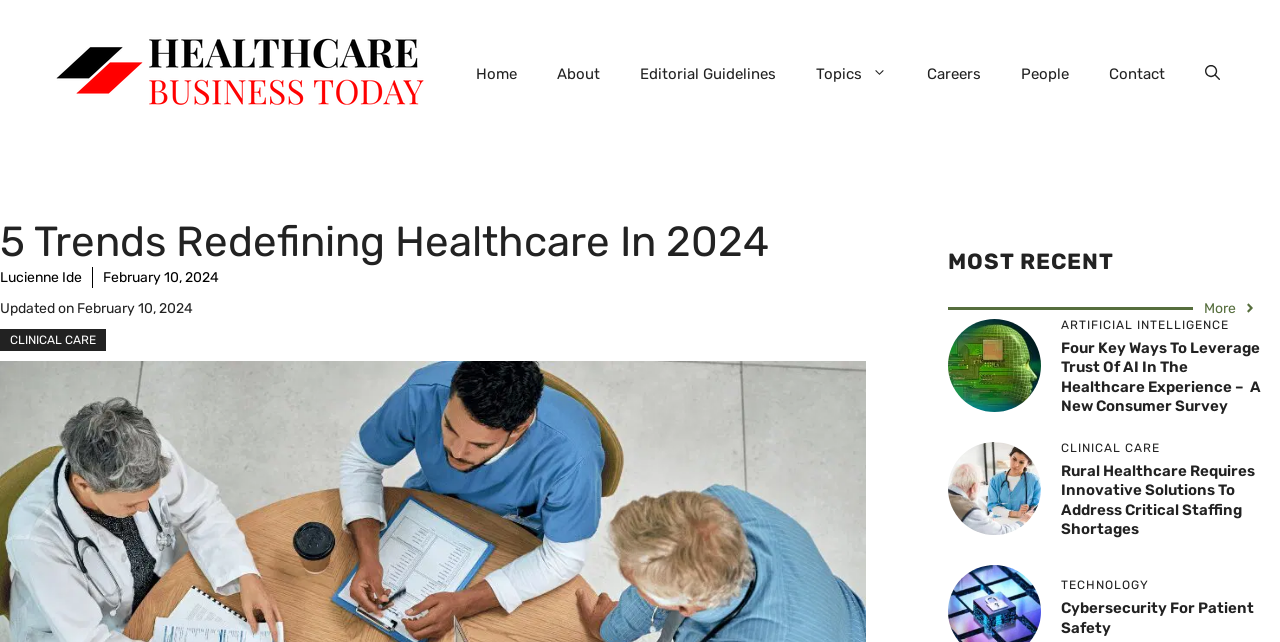Using the description: "parent_node: CIVIL GRAND JURY LAB", determine the UI element's bounding box coordinates. Ensure the coordinates are in the format of four float numbers between 0 and 1, i.e., [left, top, right, bottom].

None